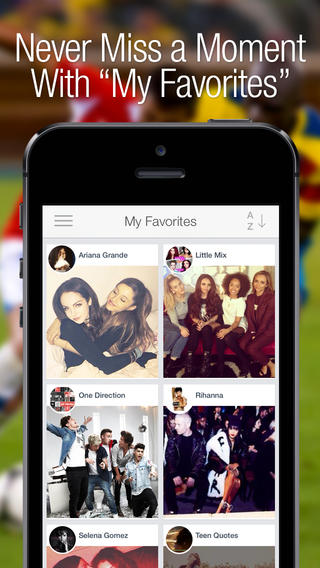Refer to the image and answer the question with as much detail as possible: What type of content is featured on the app?

The app features celebrity content, as evident from the grid of favorite celebrities displayed on the screen, including popular names like Ariana Grande, Little Mix, One Direction, Rihanna, and Selena Gomez.